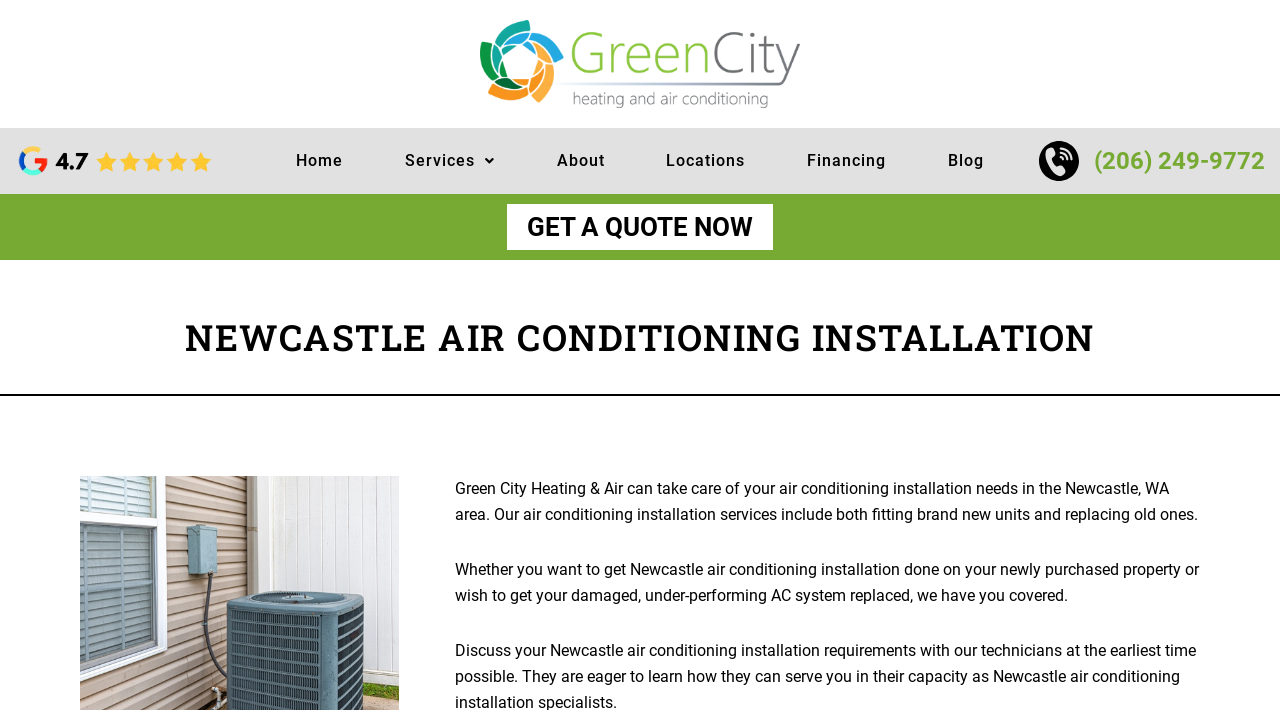What is the purpose of the 'GET A QUOTE NOW' button?
Please utilize the information in the image to give a detailed response to the question.

I deduced the purpose of the button by analyzing its text content and its prominent placement on the webpage, suggesting that it is a call-to-action for potential customers.